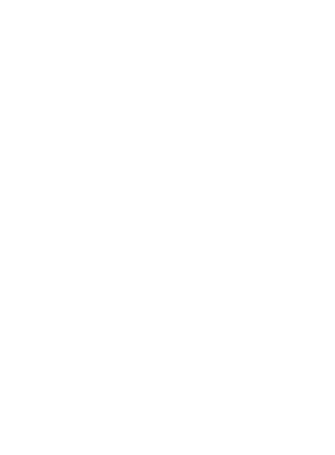Utilize the information from the image to answer the question in detail:
What is the philosophical concept associated with Baguazhang?

Baguazhang emphasizes evasion, agility, and deceptive techniques, drawing from the philosophical concepts of the eight trigrams of the Yi Jing.